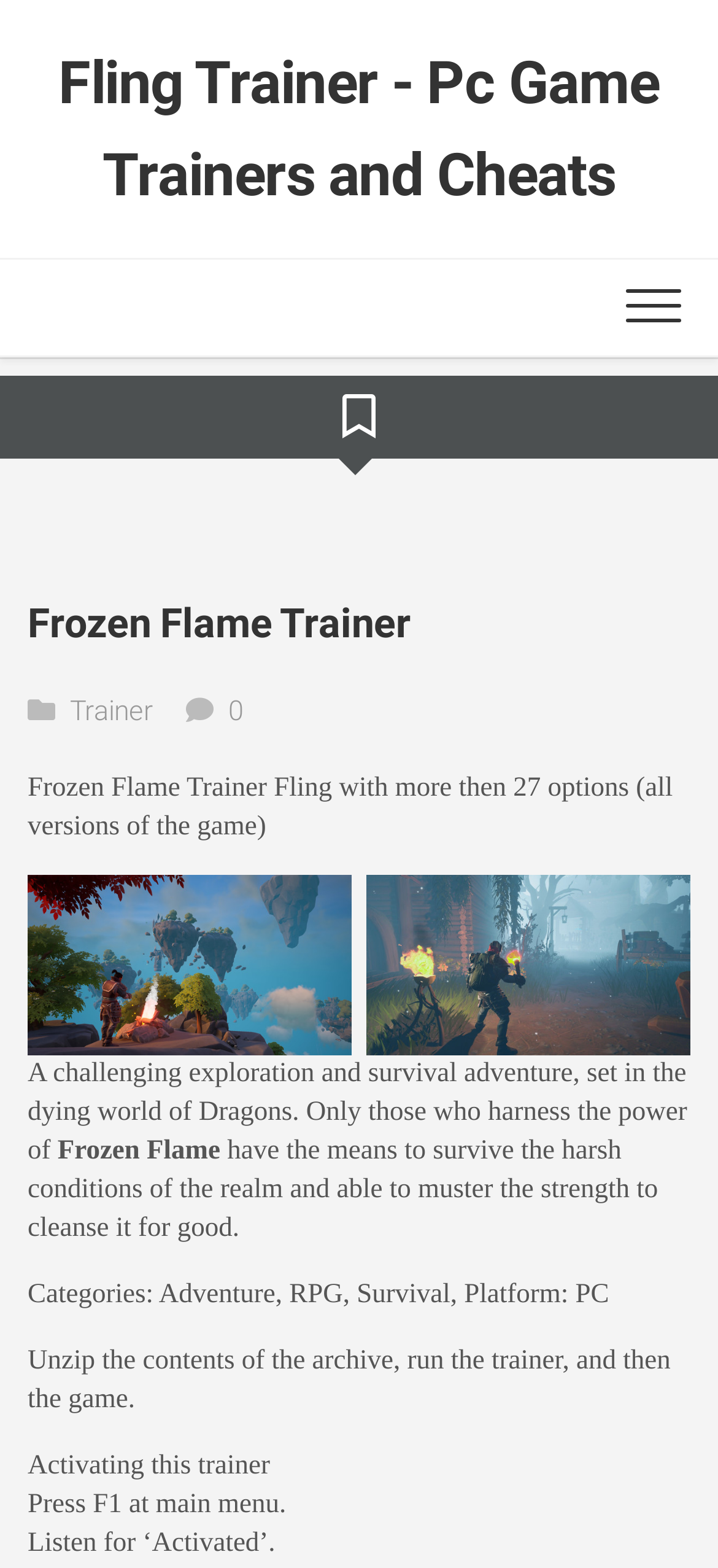For the following element description, predict the bounding box coordinates in the format (top-left x, top-left y, bottom-right x, bottom-right y). All values should be floating point numbers between 0 and 1. Description: Trainer

[0.097, 0.443, 0.213, 0.464]